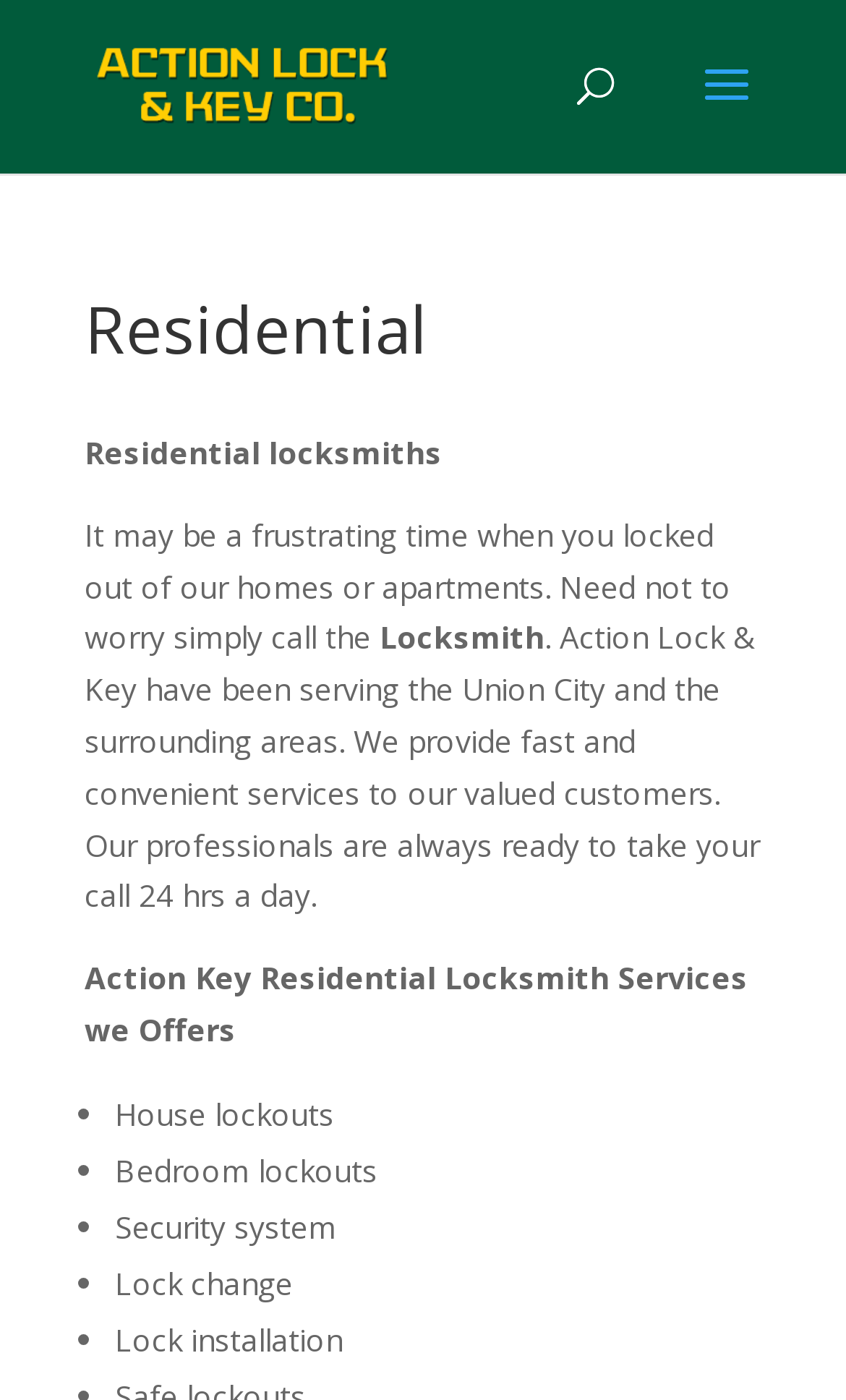What is the availability of Action Lock & Key's services?
Please provide a comprehensive answer based on the visual information in the image.

I found the availability of Action Lock & Key's services by reading the text on the webpage, specifically the sentence 'Our professionals are always ready to take your call 24 hrs a day.'